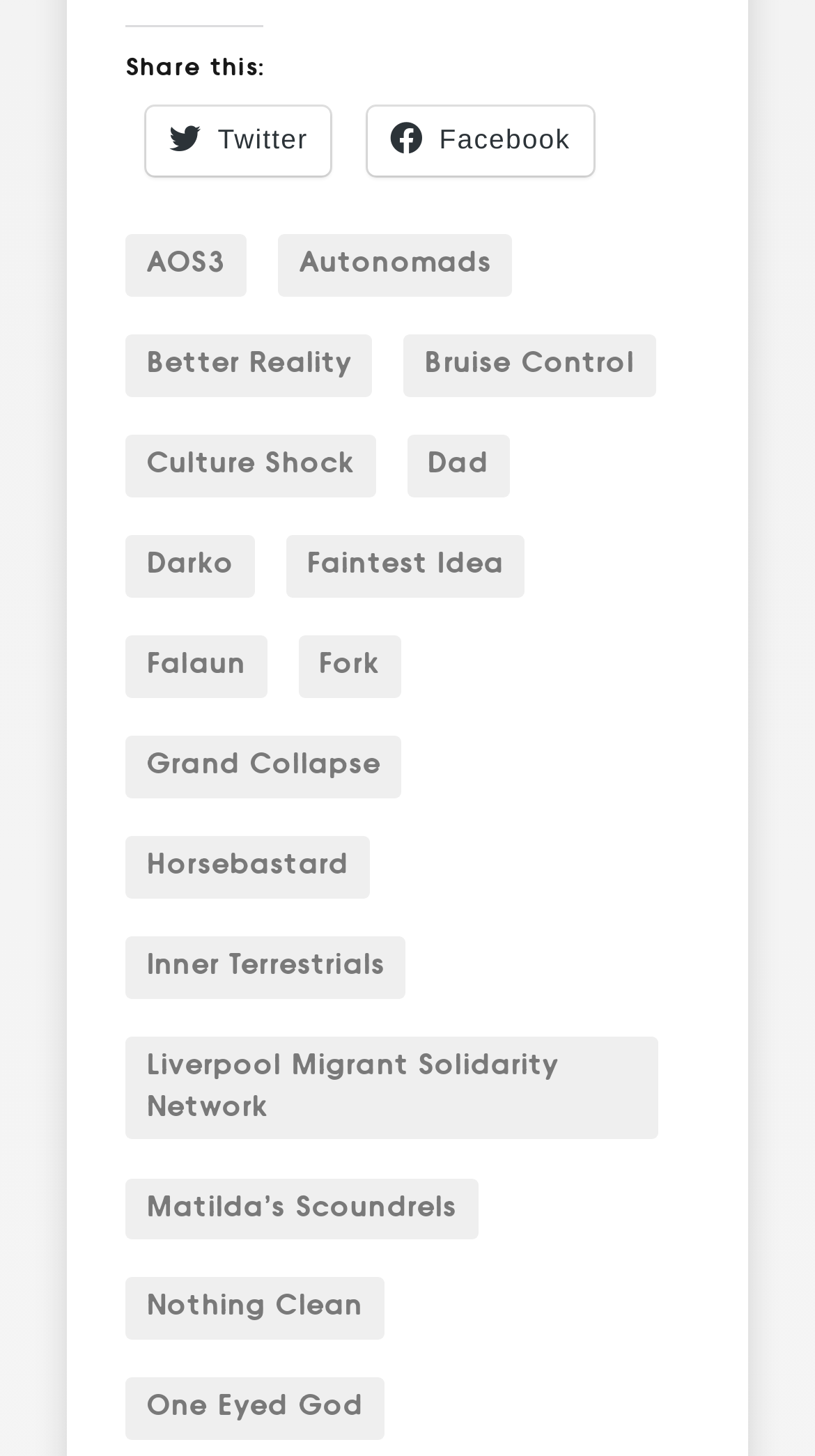Can you show the bounding box coordinates of the region to click on to complete the task described in the instruction: "Learn about Liverpool Migrant Solidarity Network"?

[0.155, 0.712, 0.807, 0.782]